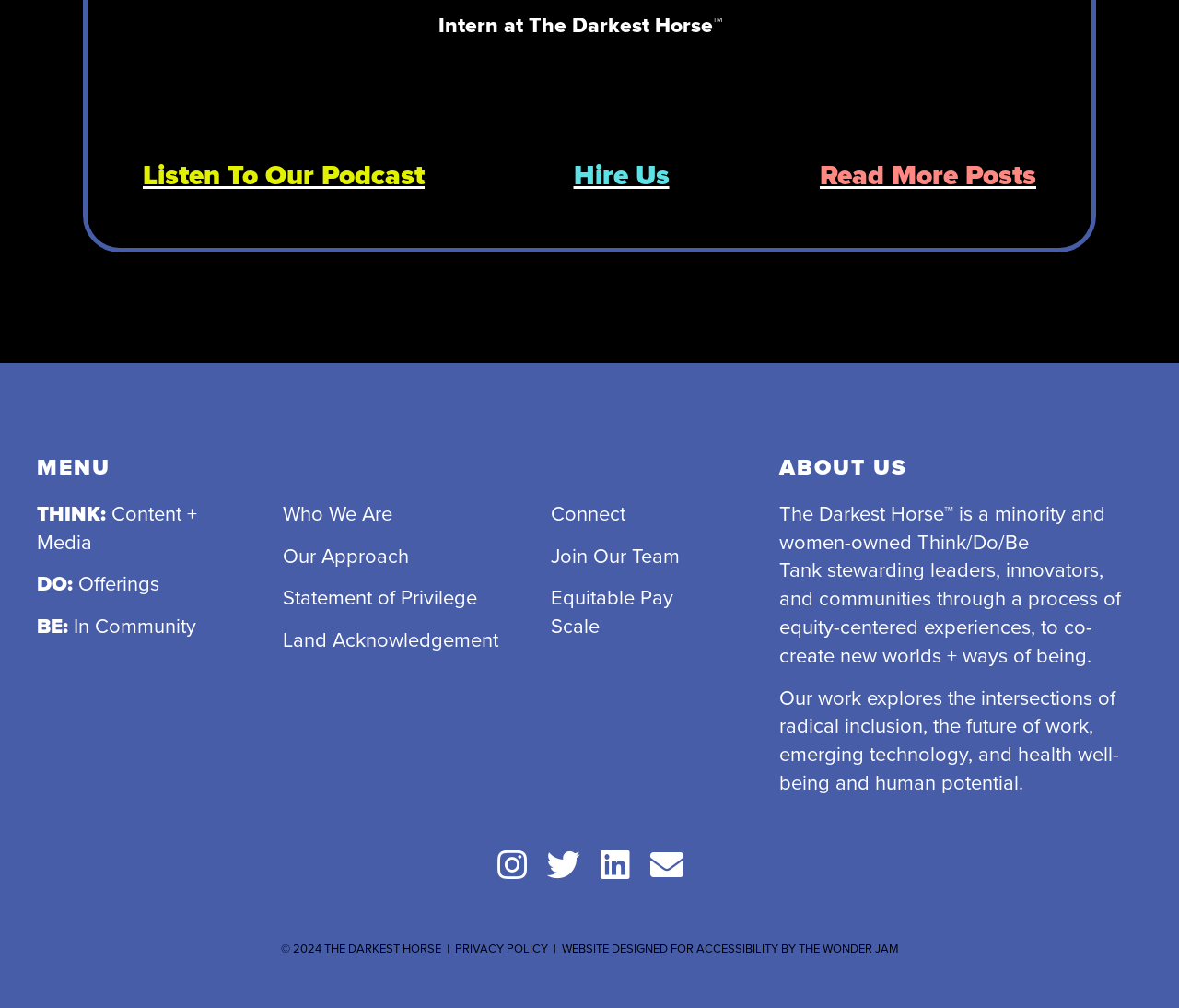Please identify the coordinates of the bounding box that should be clicked to fulfill this instruction: "Explore THINK: Content + Media".

[0.031, 0.498, 0.167, 0.55]